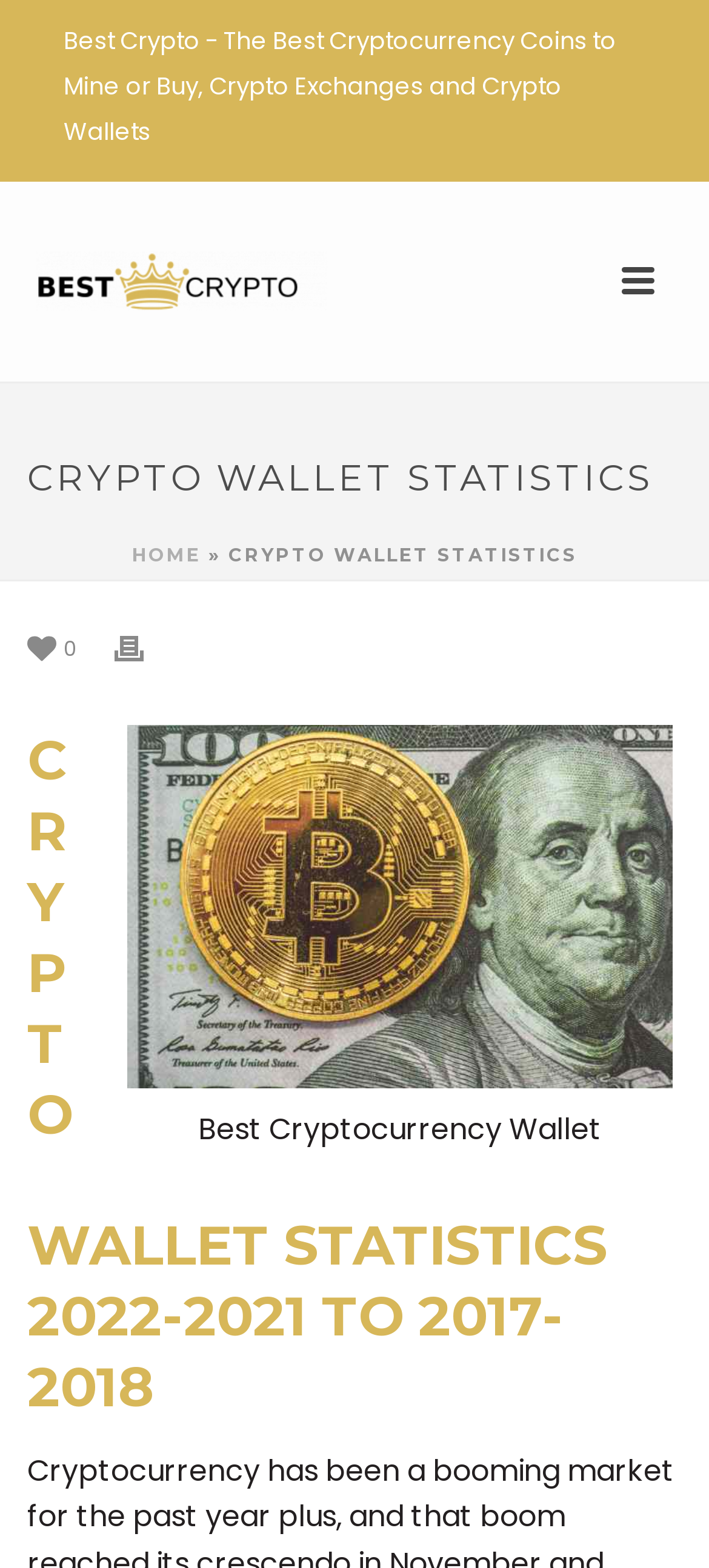Determine the bounding box coordinates for the UI element with the following description: "Rise Broadband". The coordinates should be four float numbers between 0 and 1, represented as [left, top, right, bottom].

None